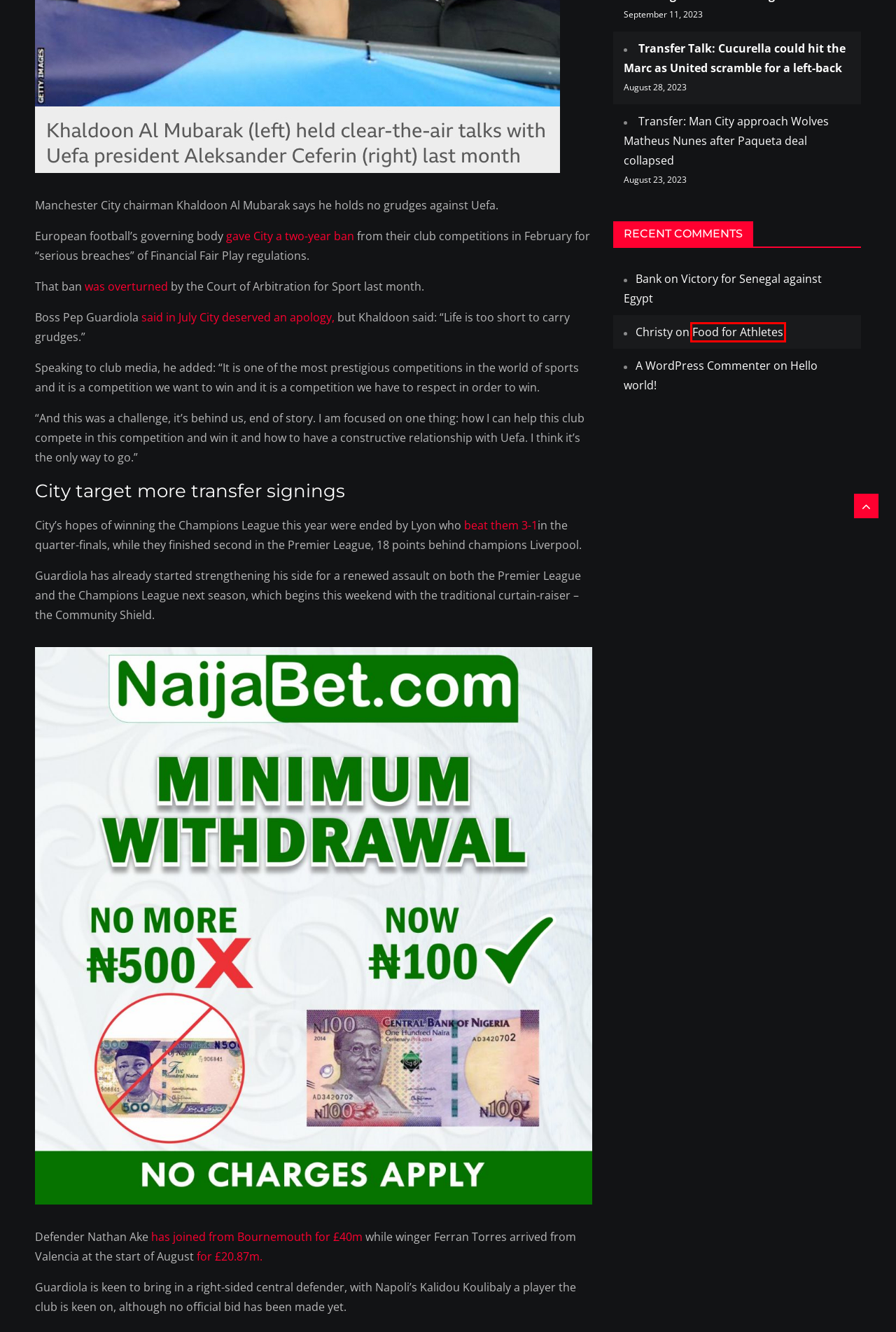Analyze the screenshot of a webpage featuring a red rectangle around an element. Pick the description that best fits the new webpage after interacting with the element inside the red bounding box. Here are the candidates:
A. Food for Athletes – Liberiabet.com
B. Creativ Themes
C. After Neymar’s tears, PSG will hope Champions League final was no one-off – Liberiabet.com
D. Liberiabet.com – Your Hottest Sport News
E. Hello world! – Liberiabet.com
F. Victory for Senegal against Egypt – Liberiabet.com
G. Transfer: Man City approach Wolves Matheus Nunes after Paqueta deal collapsed – Liberiabet.com
H. Blog Tool, Publishing Platform, and CMS – WordPress.org

A